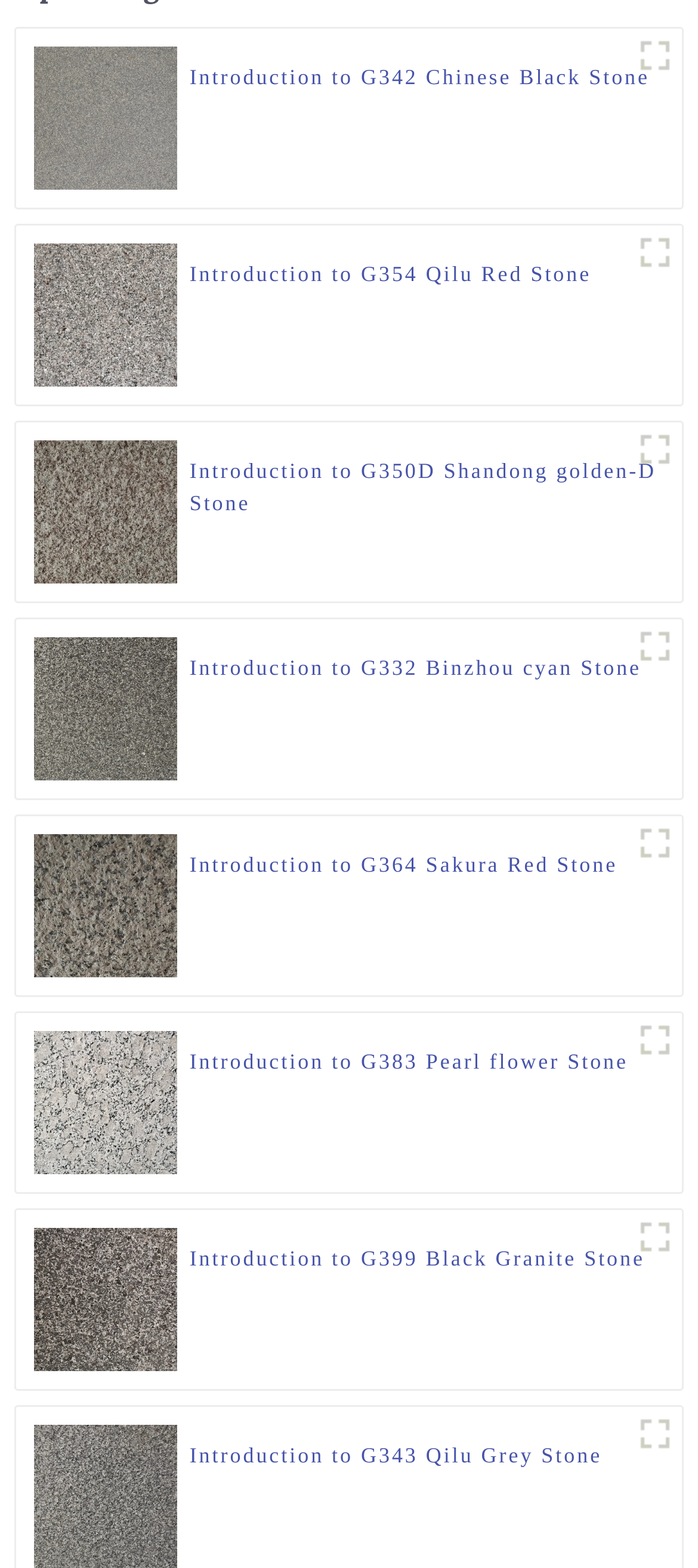Please identify the bounding box coordinates of the element I need to click to follow this instruction: "Discover G399 Black Granite Stone".

[0.272, 0.792, 0.924, 0.833]